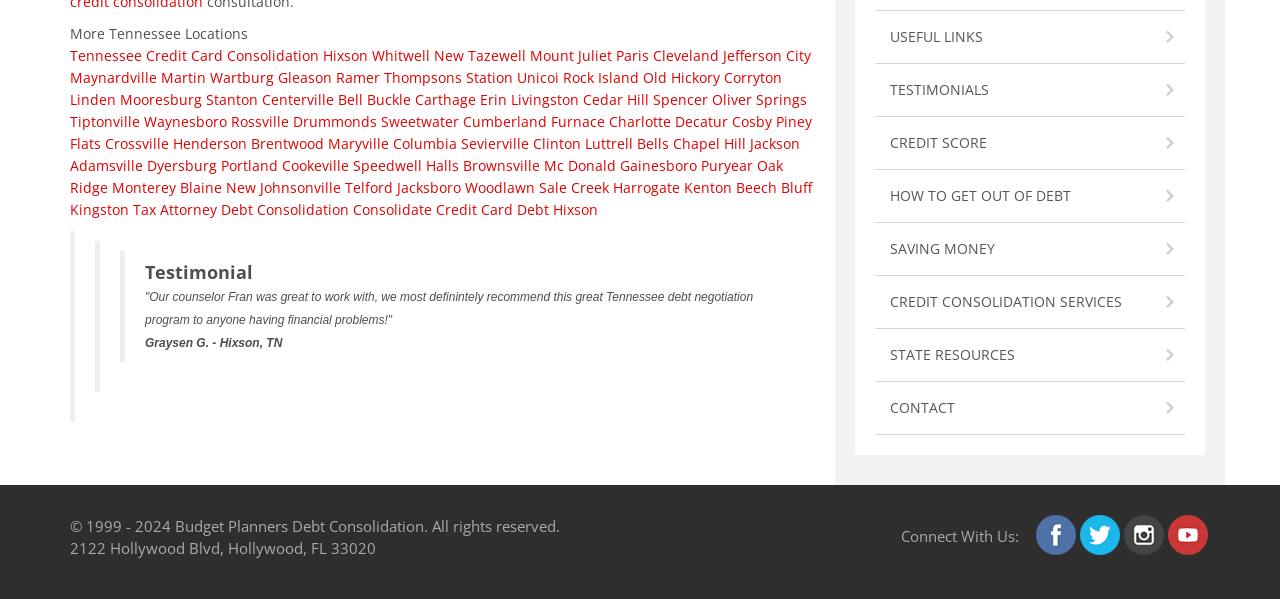Please identify the bounding box coordinates of the clickable region that I should interact with to perform the following instruction: "Go to Whitwell". The coordinates should be expressed as four float numbers between 0 and 1, i.e., [left, top, right, bottom].

[0.291, 0.077, 0.336, 0.109]